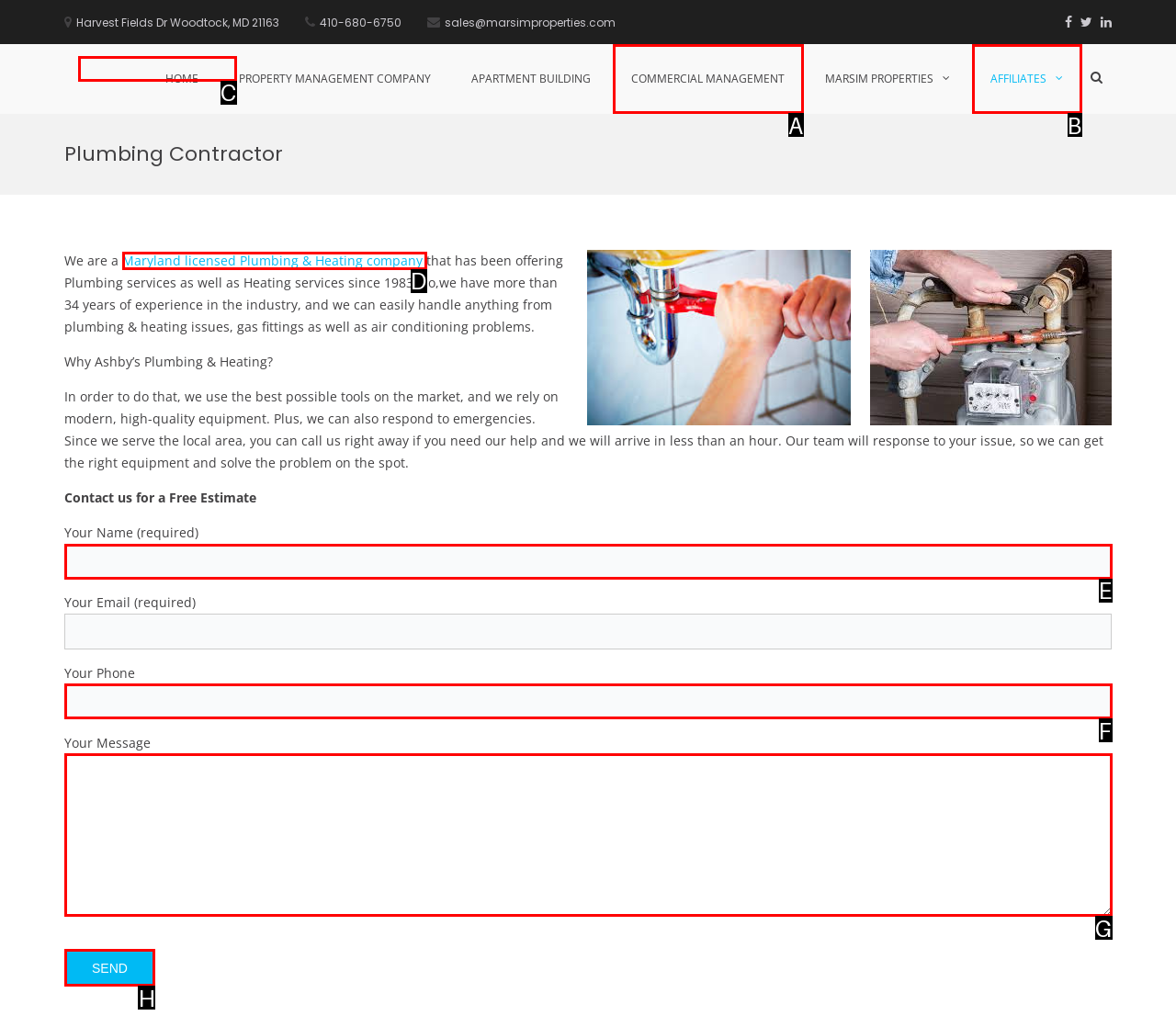Find the HTML element that corresponds to the description: 2007. Indicate your selection by the letter of the appropriate option.

None